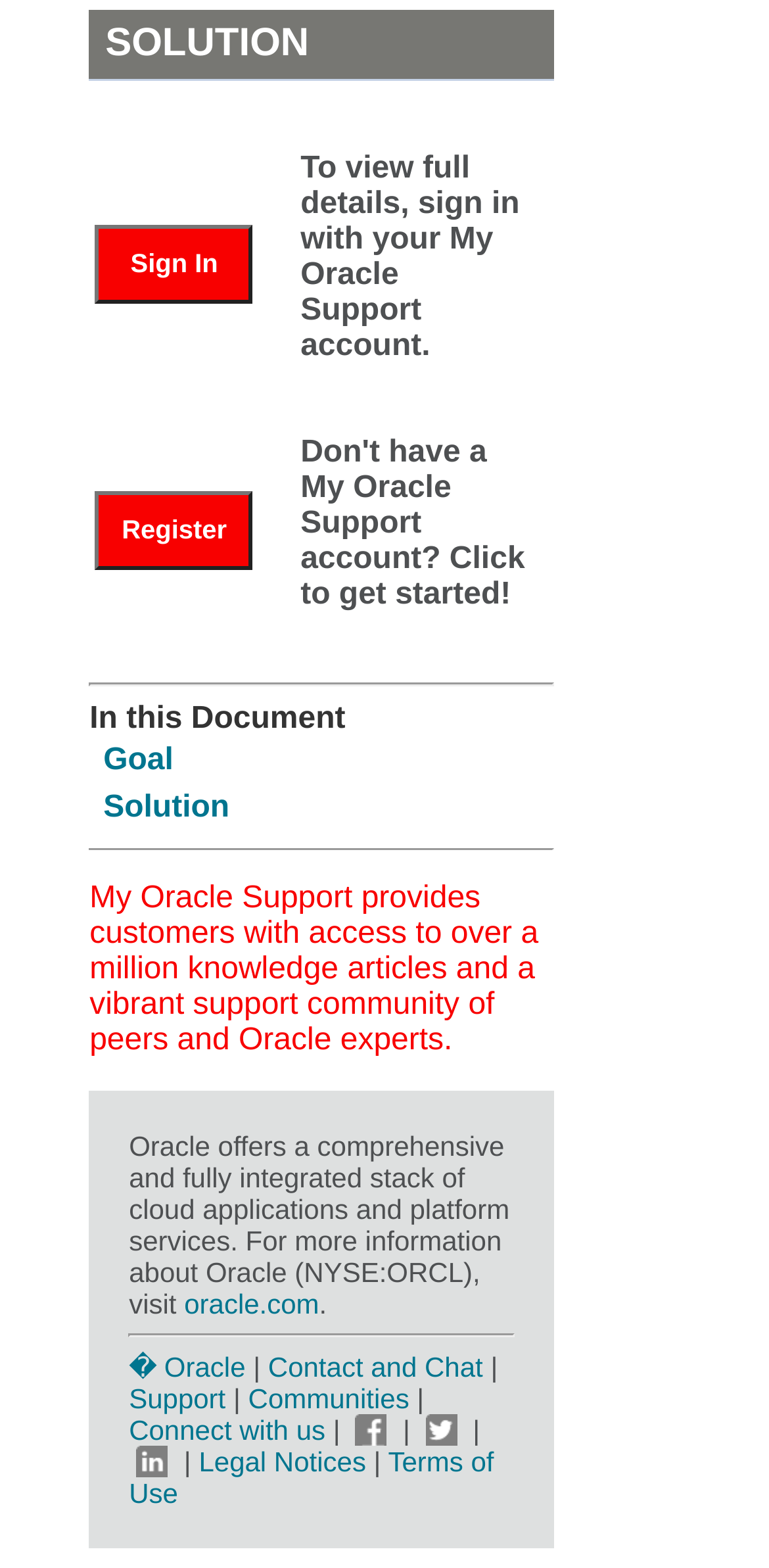Determine the bounding box coordinates for the area you should click to complete the following instruction: "View the solution".

[0.134, 0.504, 0.298, 0.526]